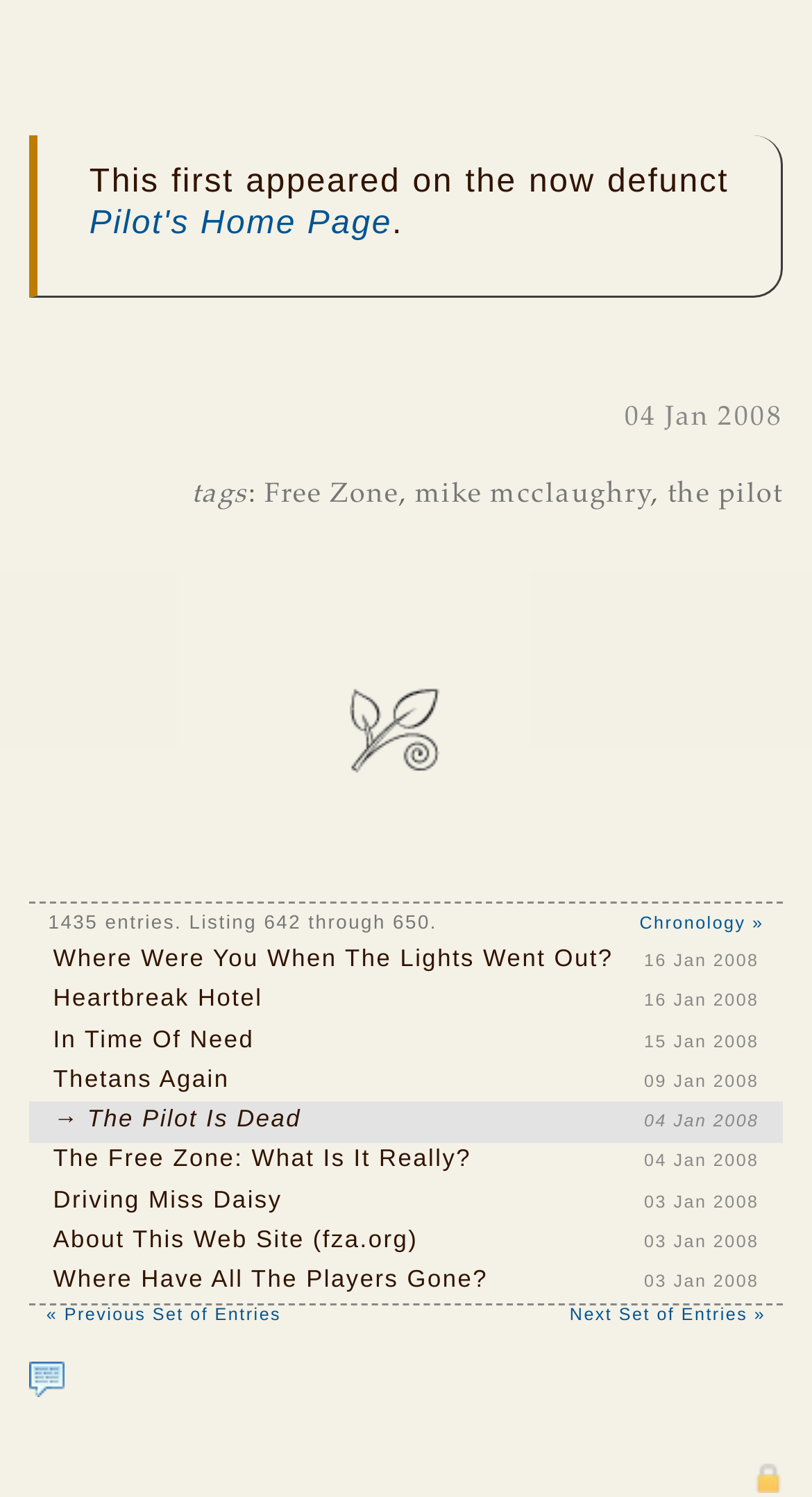Give the bounding box coordinates for the element described as: "« Previous Set of Entries".

[0.057, 0.87, 0.346, 0.884]